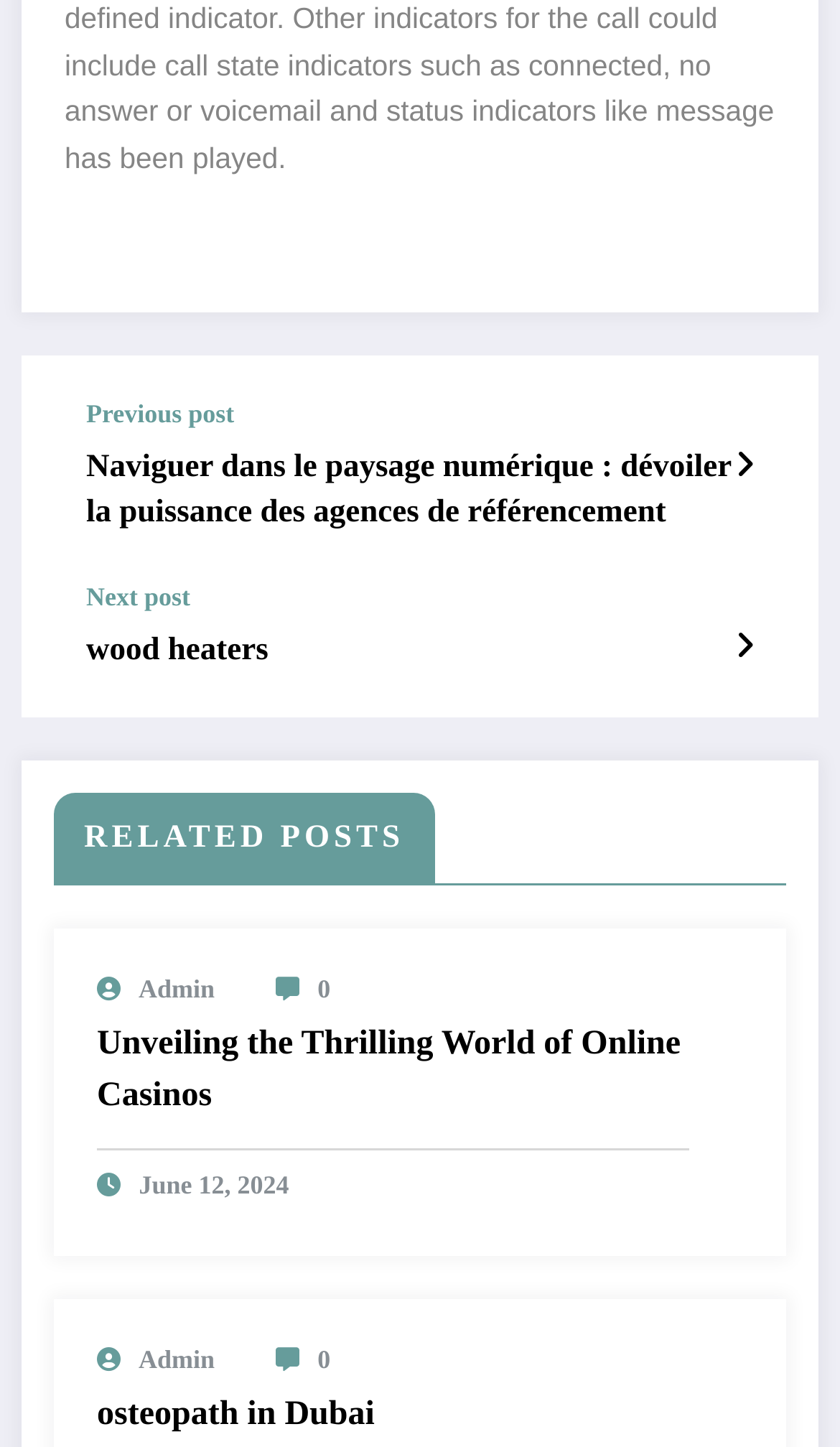Can you determine the bounding box coordinates of the area that needs to be clicked to fulfill the following instruction: "View the 'RELATED POSTS' section"?

[0.079, 0.557, 0.502, 0.602]